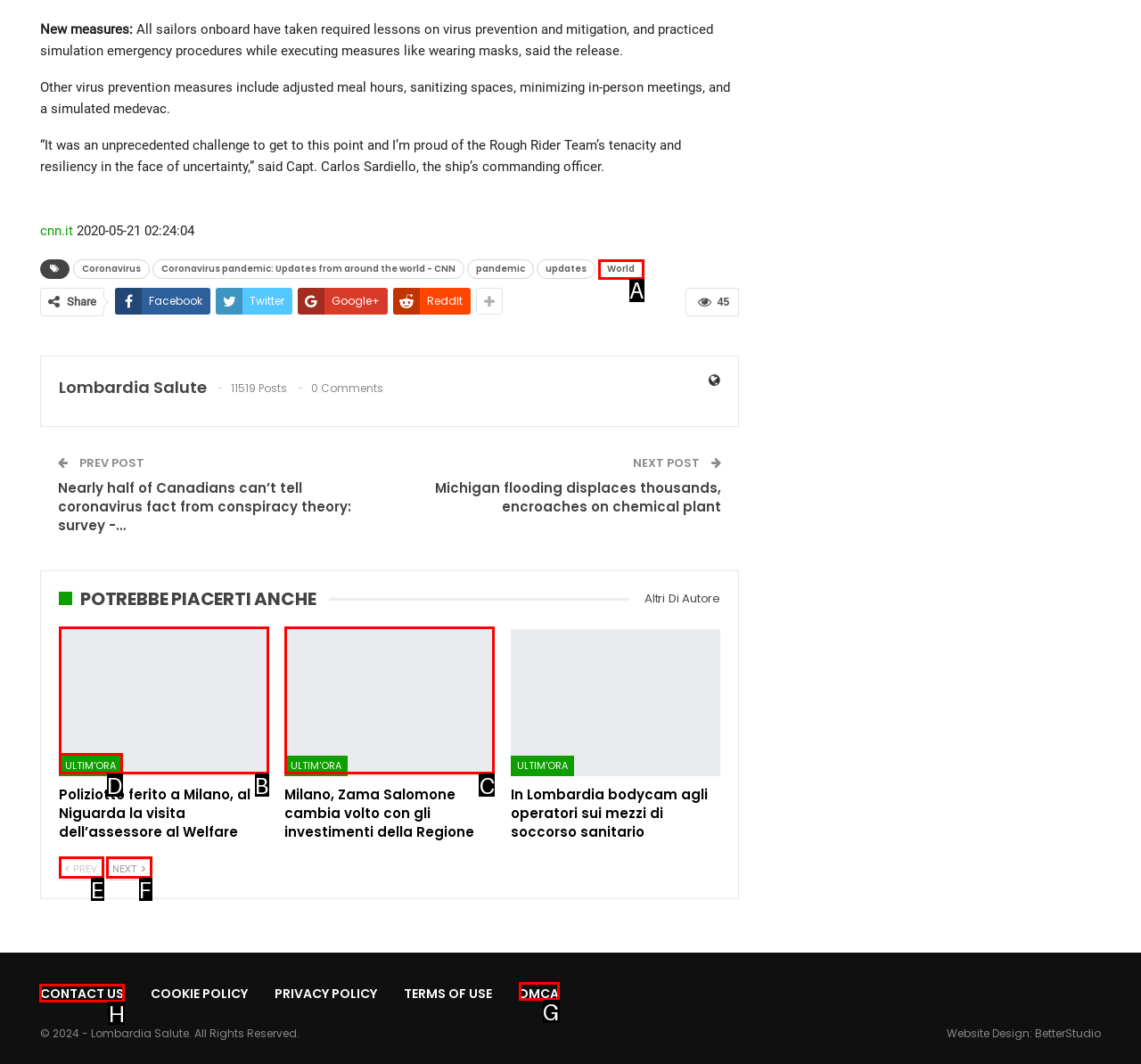What is the letter of the UI element you should click to Contact us? Provide the letter directly.

H